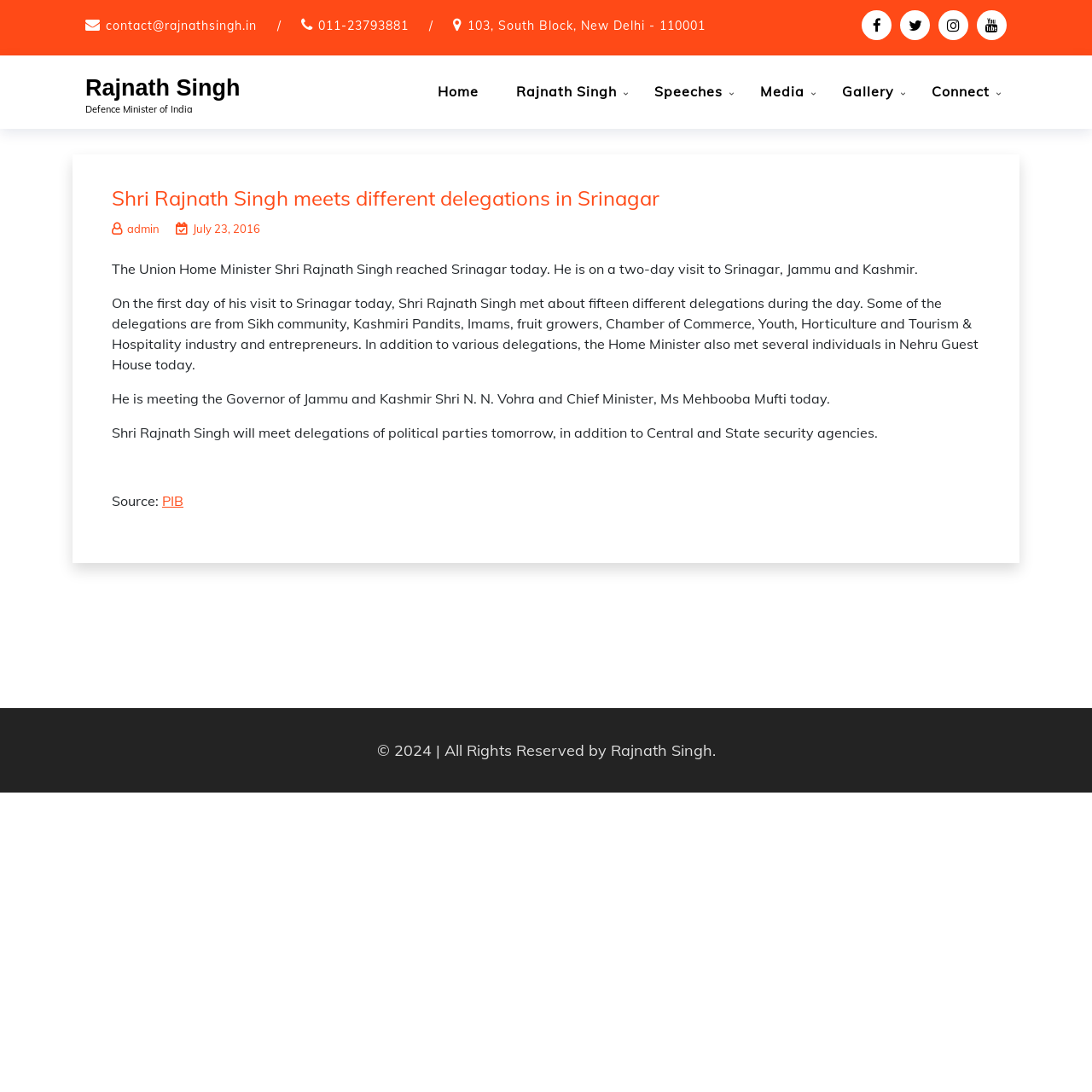Can you find the bounding box coordinates for the element to click on to achieve the instruction: "Contact Rajnath Singh"?

[0.097, 0.016, 0.235, 0.03]